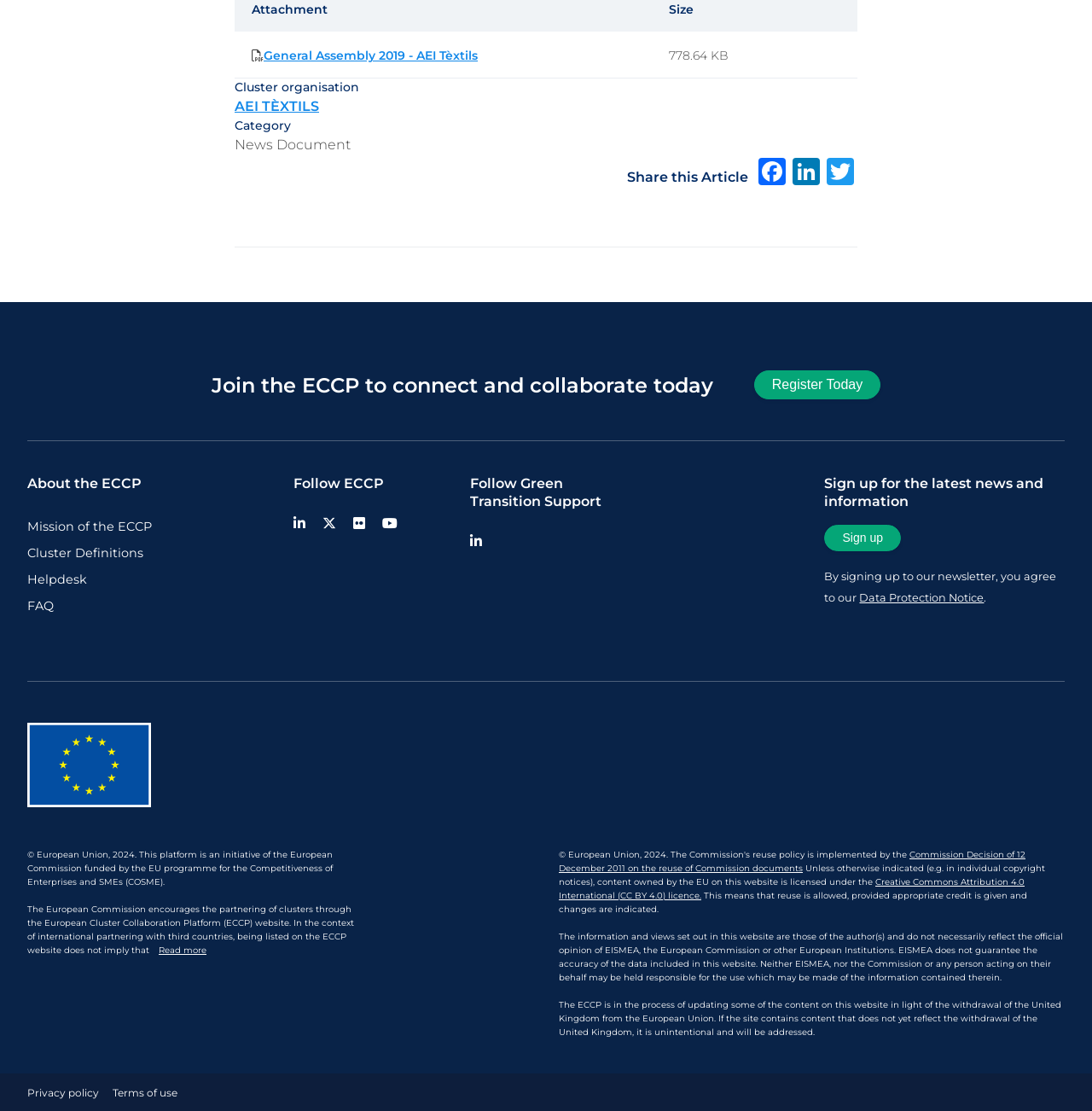Provide the bounding box coordinates in the format (top-left x, top-left y, bottom-right x, bottom-right y). All values are floating point numbers between 0 and 1. Determine the bounding box coordinate of the UI element described as: Privacy policy

[0.025, 0.978, 0.091, 0.989]